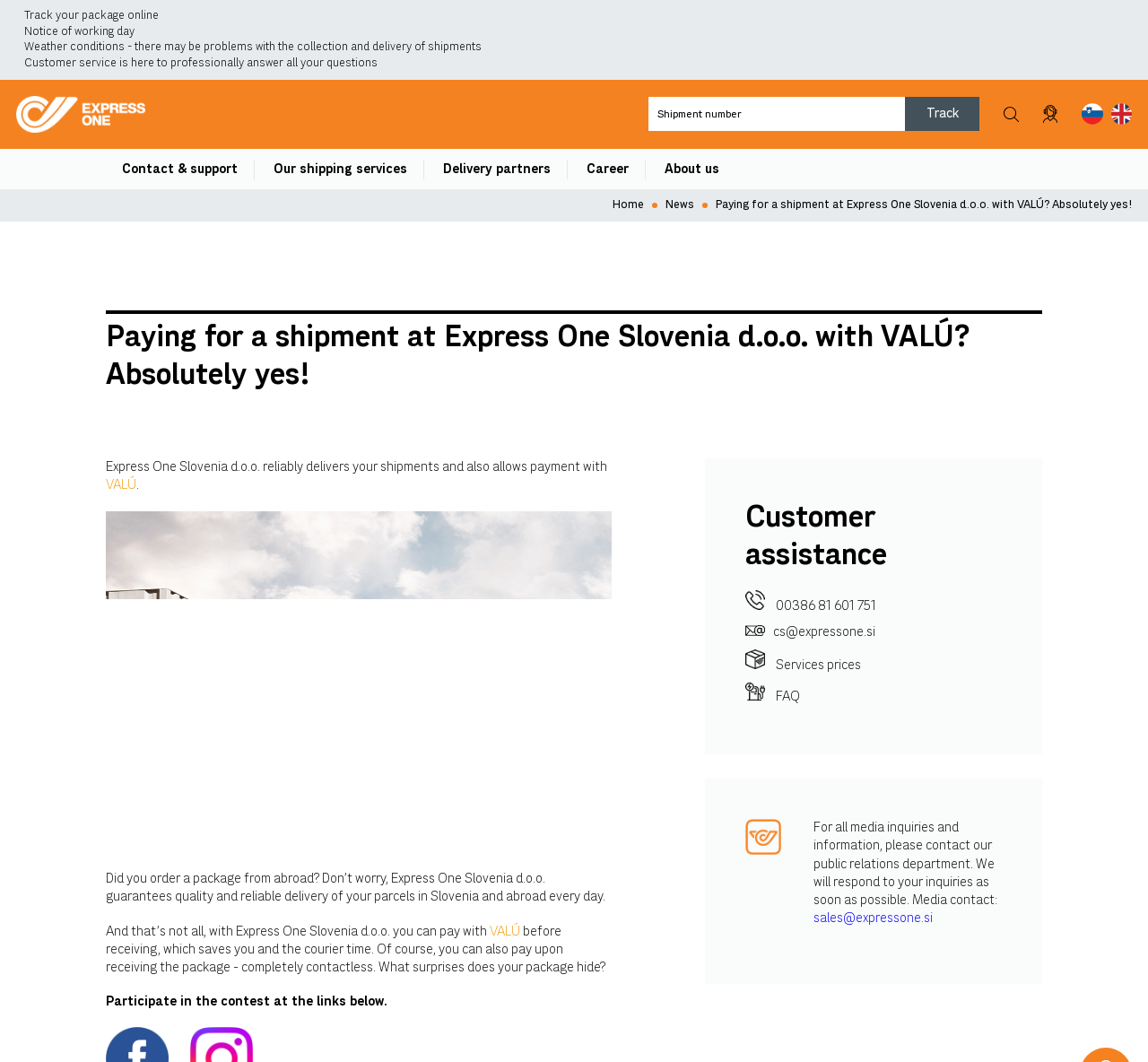Determine the bounding box coordinates of the clickable element to complete this instruction: "Change language to English". Provide the coordinates in the format of four float numbers between 0 and 1, [left, top, right, bottom].

[0.968, 0.096, 0.986, 0.118]